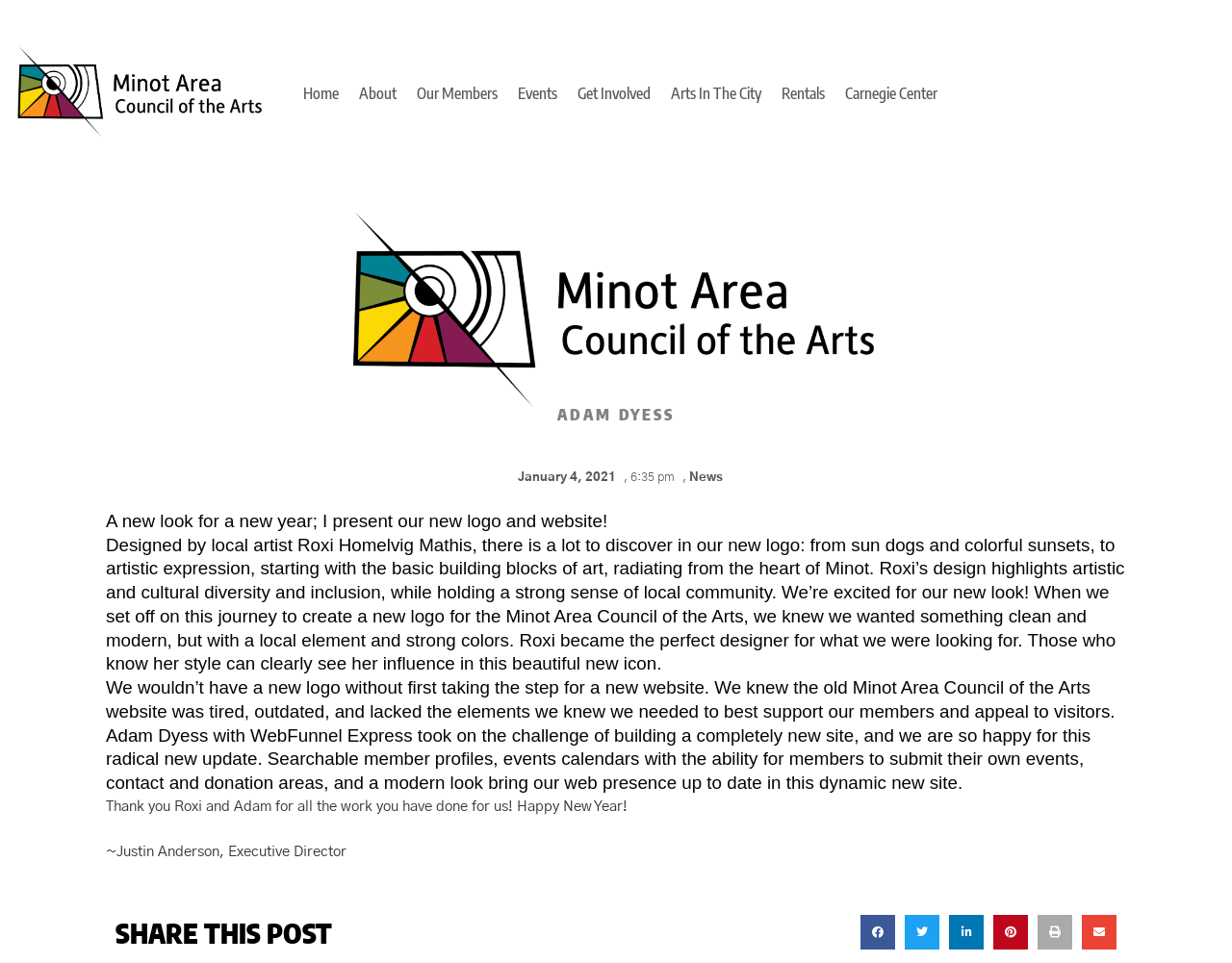Identify the coordinates of the bounding box for the element that must be clicked to accomplish the instruction: "click on Next Chapter".

None